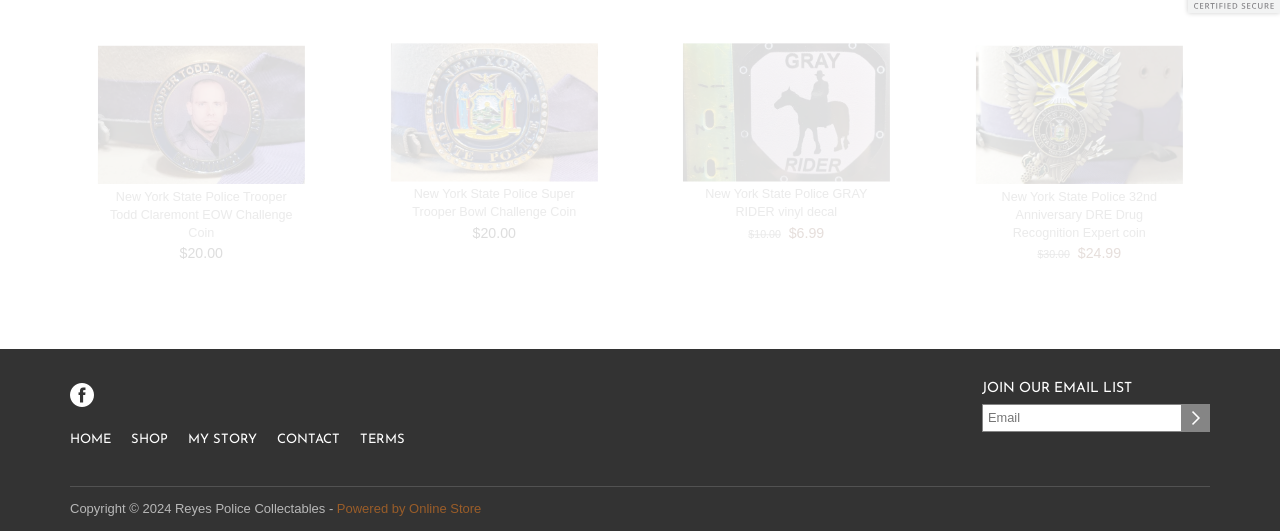What is the price of the New York State Police Trooper Todd Claremont EOW Challenge Coin?
Provide a concise answer using a single word or phrase based on the image.

$20.00